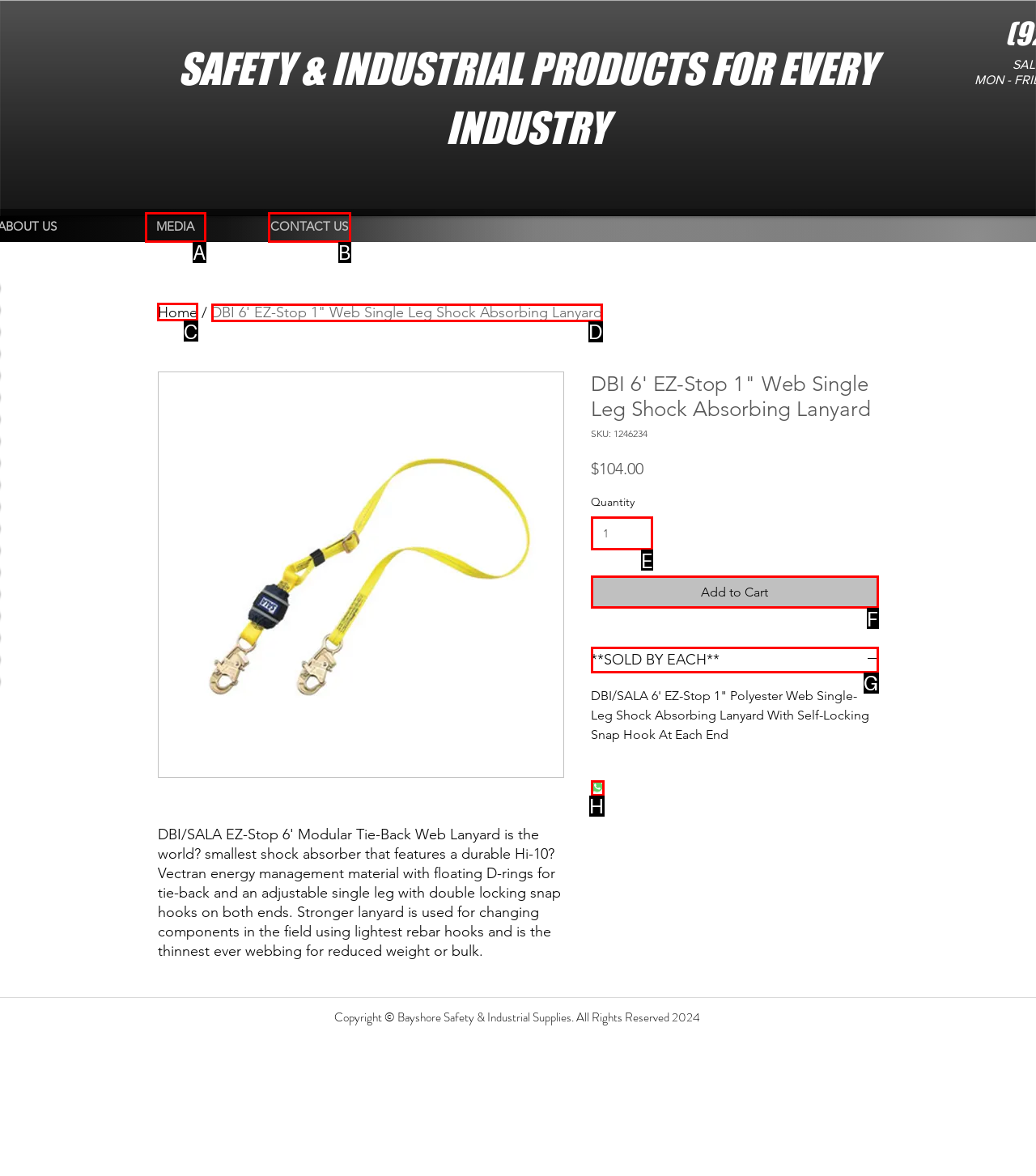Which HTML element should be clicked to fulfill the following task: Go to the home page?
Reply with the letter of the appropriate option from the choices given.

C